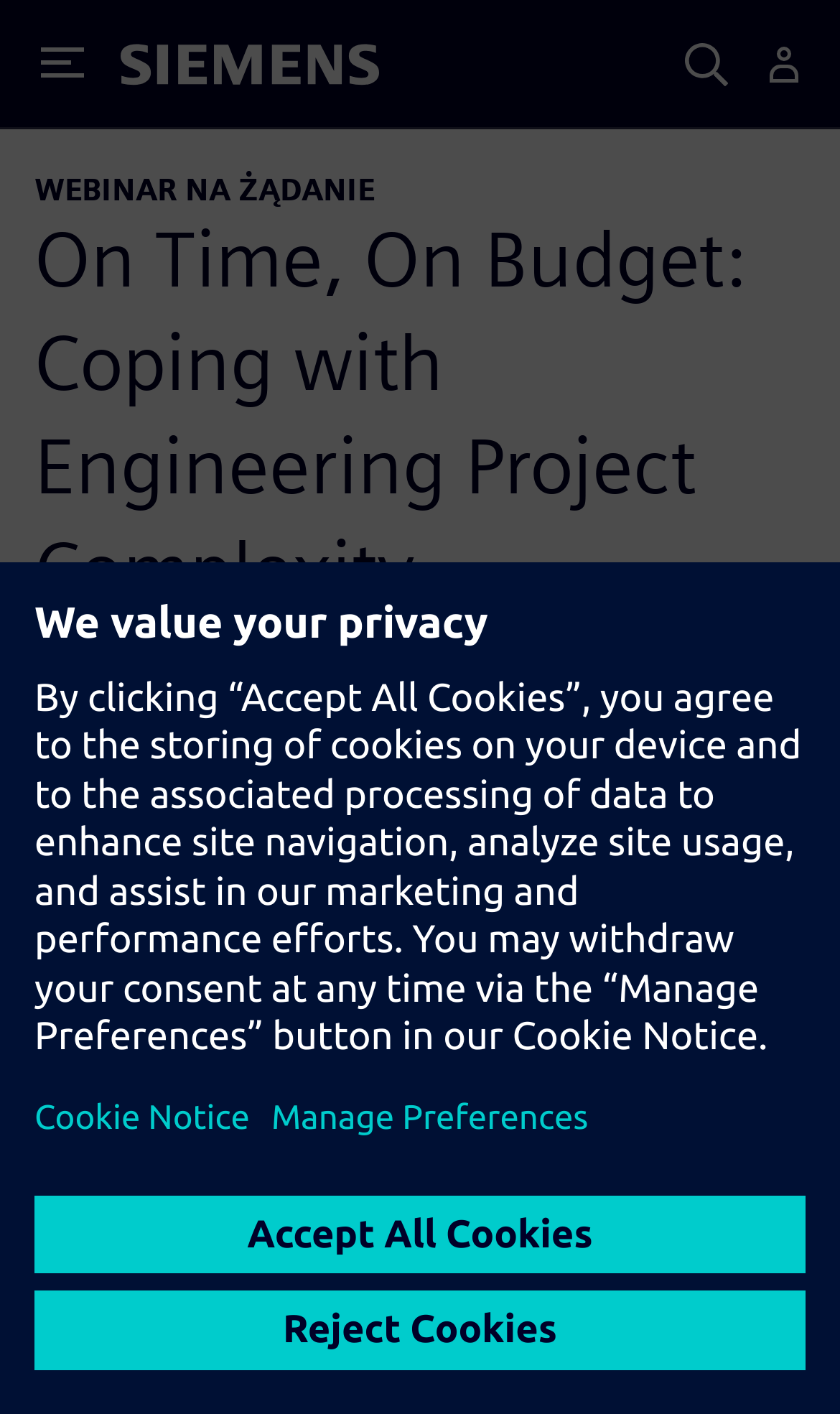Predict the bounding box of the UI element that fits this description: "Cookie Notice".

[0.041, 0.769, 0.297, 0.802]